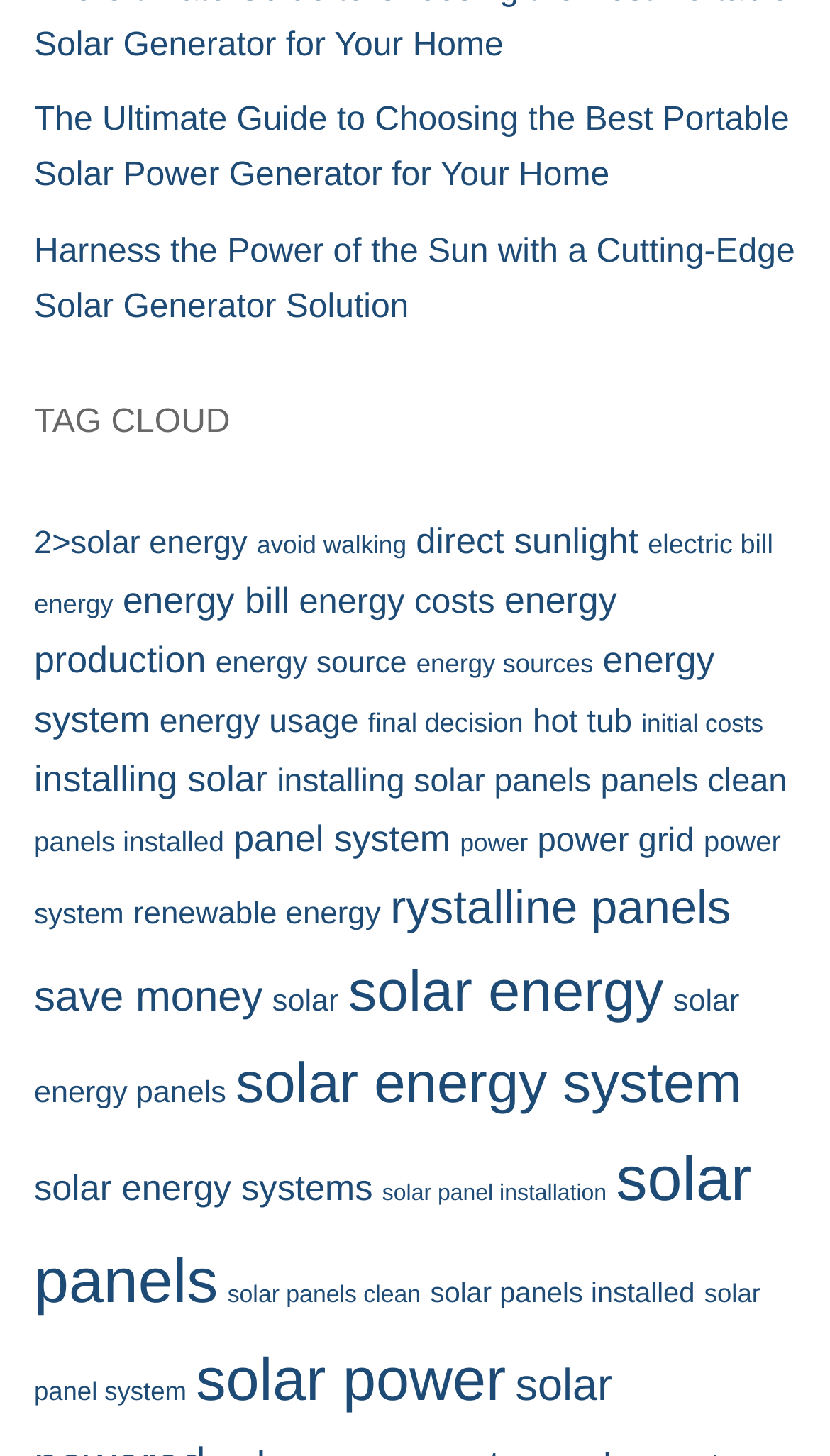Find the bounding box coordinates of the element I should click to carry out the following instruction: "View articles related to energy bill".

[0.148, 0.397, 0.349, 0.426]